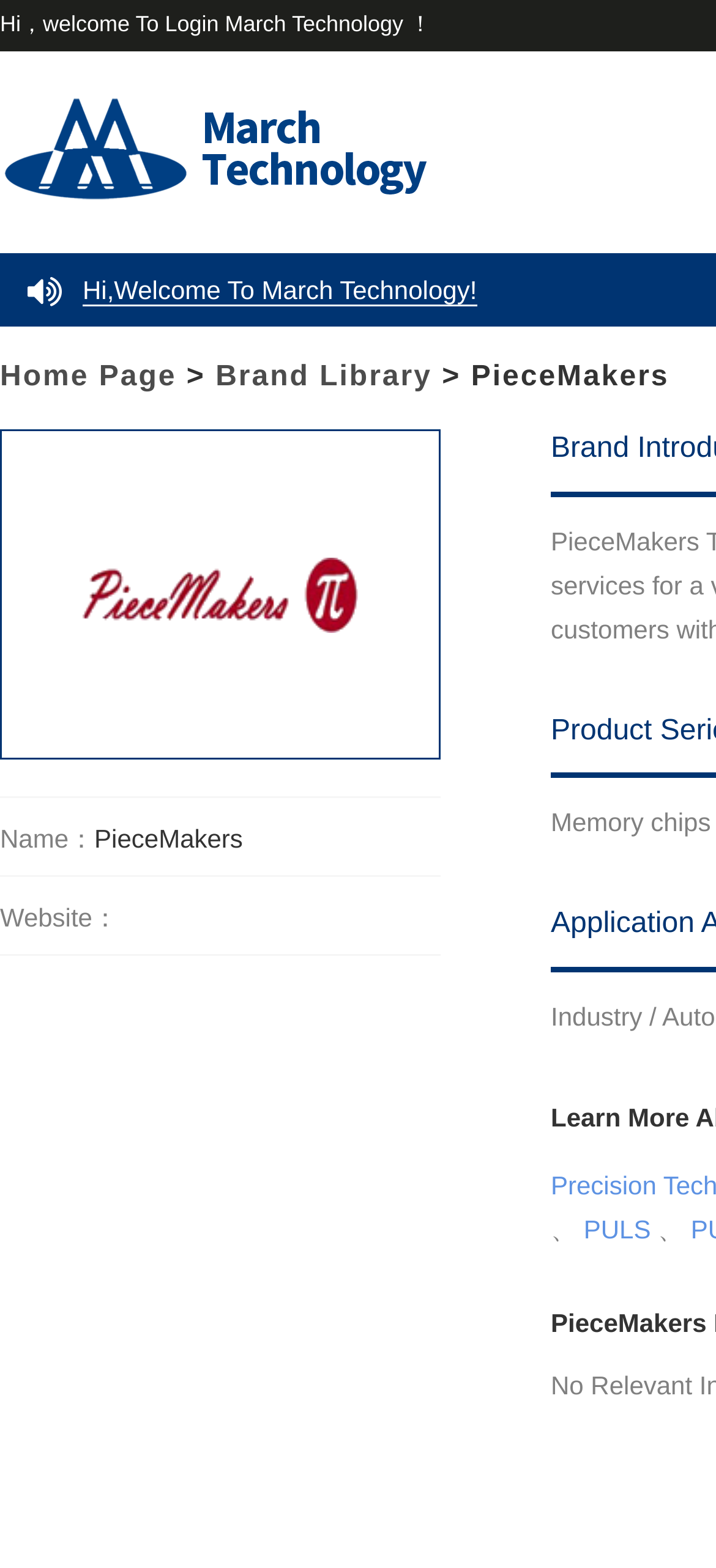What is the company name?
From the image, provide a succinct answer in one word or a short phrase.

PieceMakers